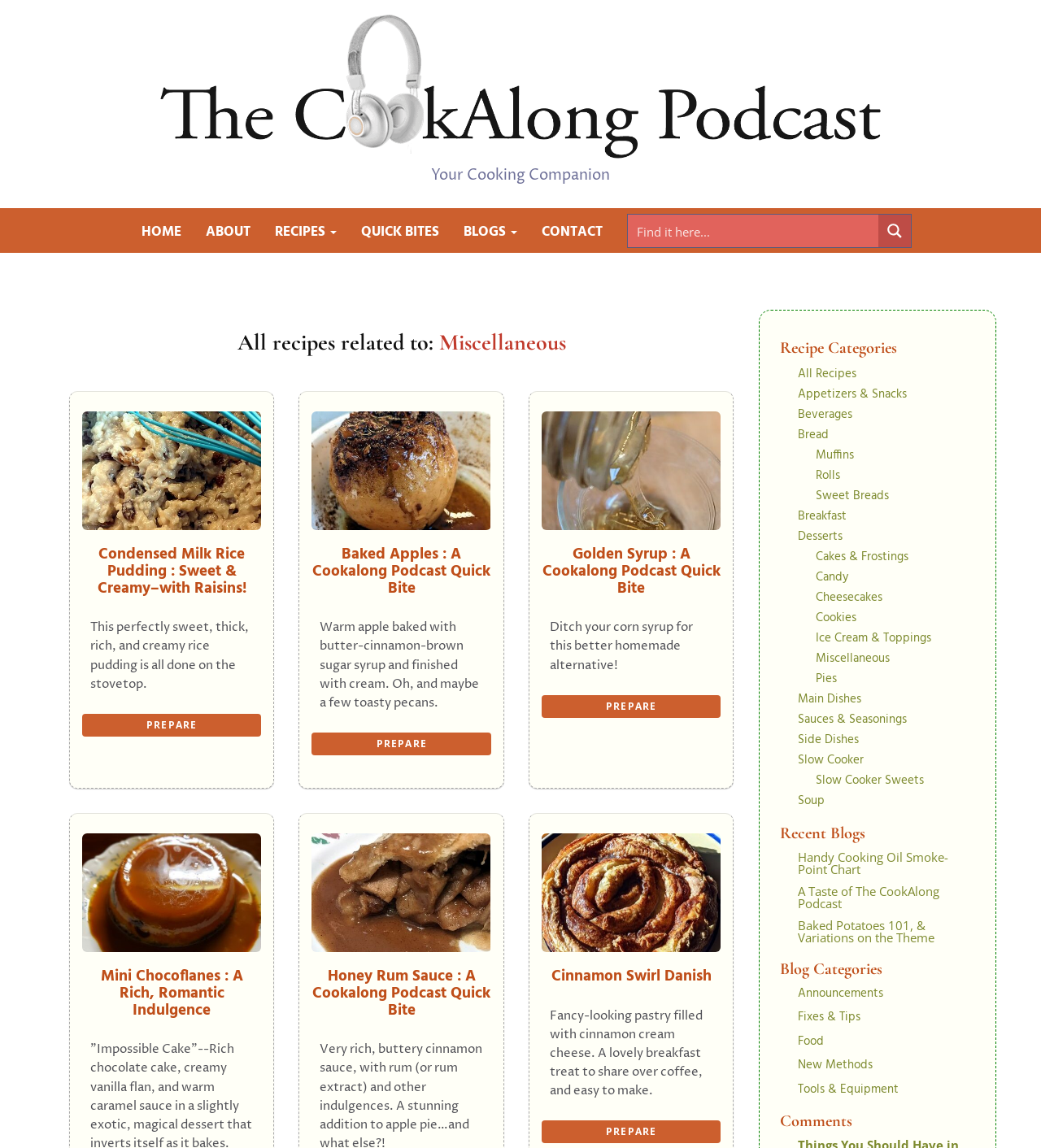Specify the bounding box coordinates of the area to click in order to follow the given instruction: "Click on FIND TN EXHIBITIONS."

None